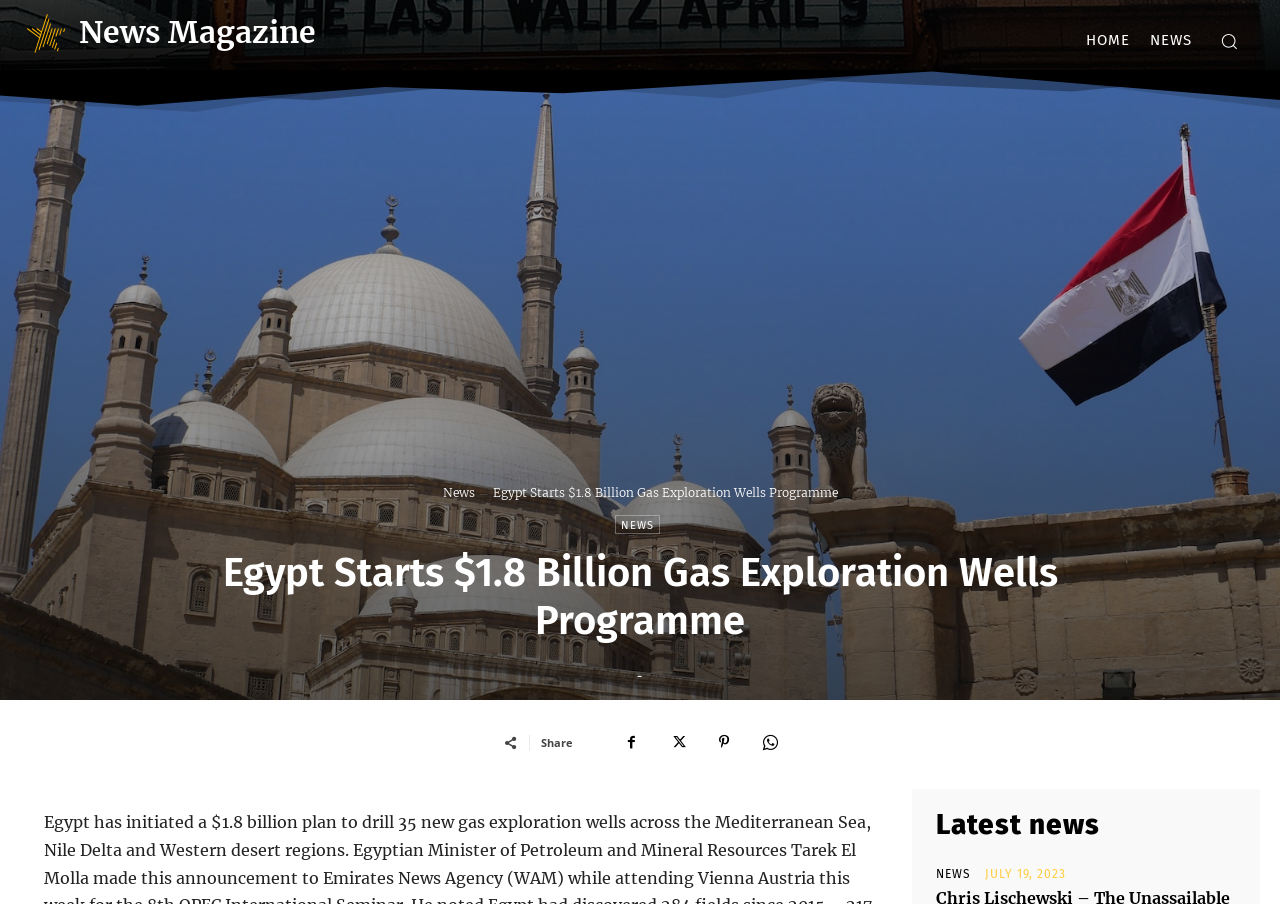Identify the bounding box coordinates of the specific part of the webpage to click to complete this instruction: "Read the latest news".

[0.731, 0.895, 0.966, 0.934]